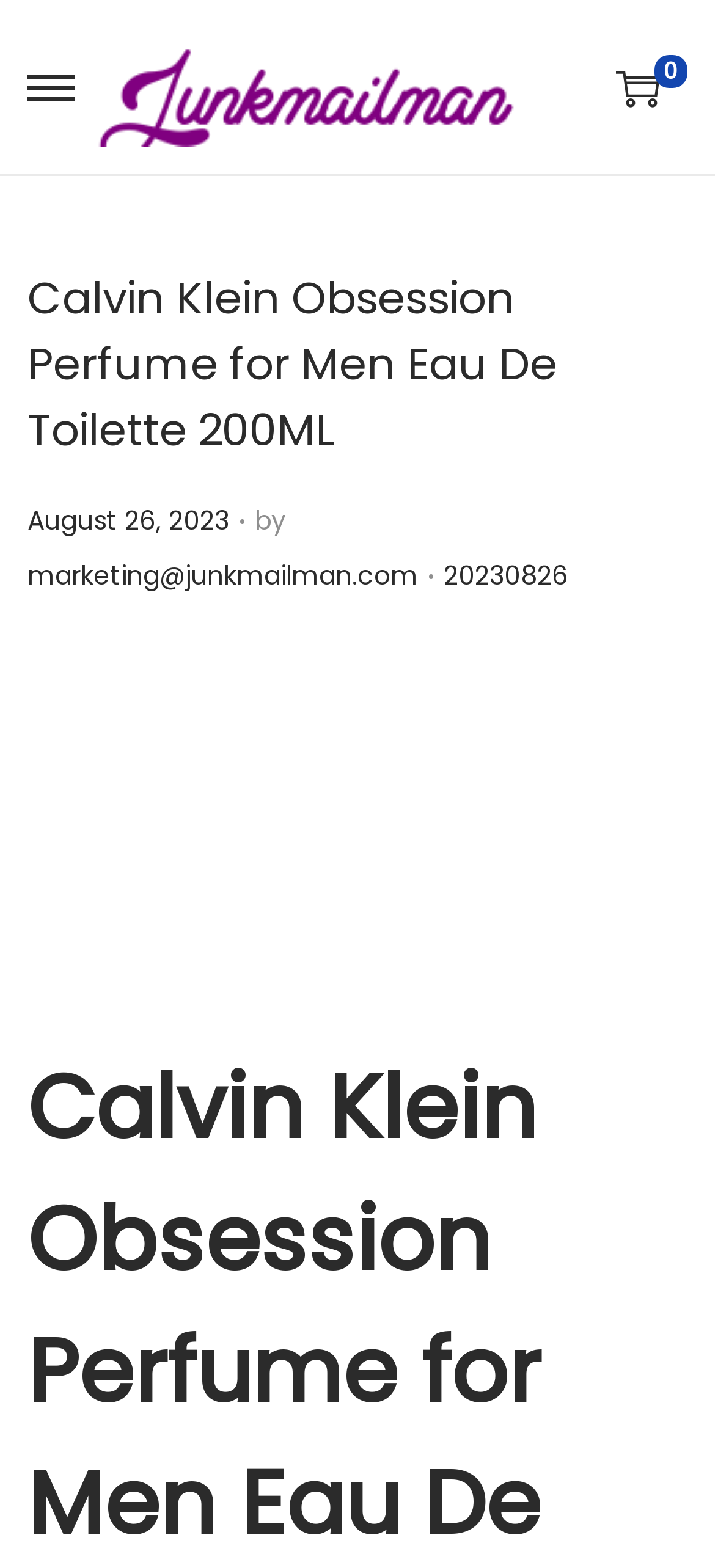Who is the author of the product post?
Please interpret the details in the image and answer the question thoroughly.

The author of the product post can be found in the link element which says 'marketing@junkmailman.com'. This is likely the email address of the person or team responsible for posting the product.